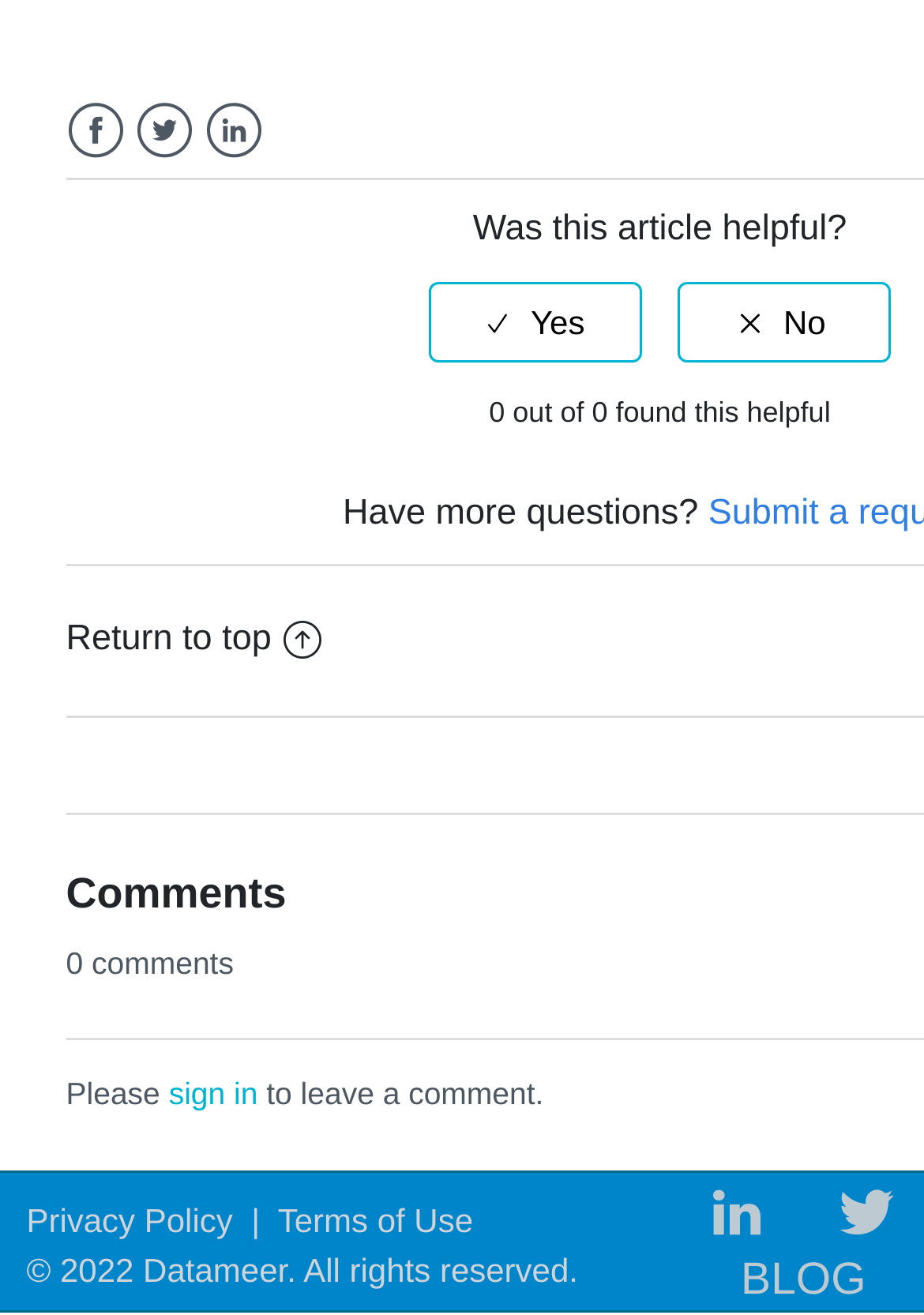Use the information in the screenshot to answer the question comprehensively: What is required to leave a comment?

I read the text 'Please sign in to leave a comment.' which indicates that signing in is required to leave a comment.